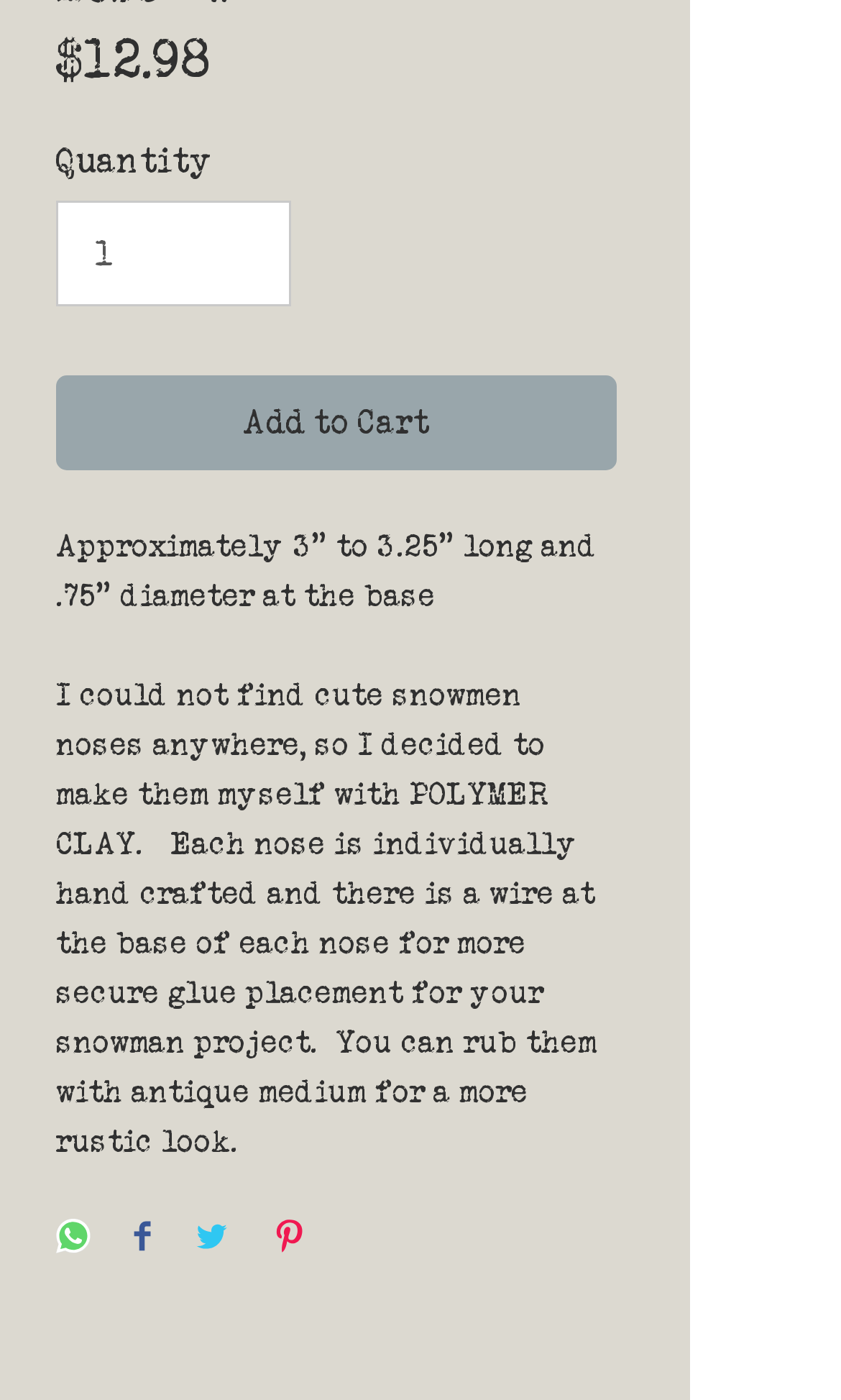How many social media sharing options are available?
Please provide a detailed answer to the question.

There are four social media sharing options available, namely WhatsApp, Facebook, Twitter, and Pinterest, each represented by a button element with IDs 293, 294, 295, and 296, respectively.